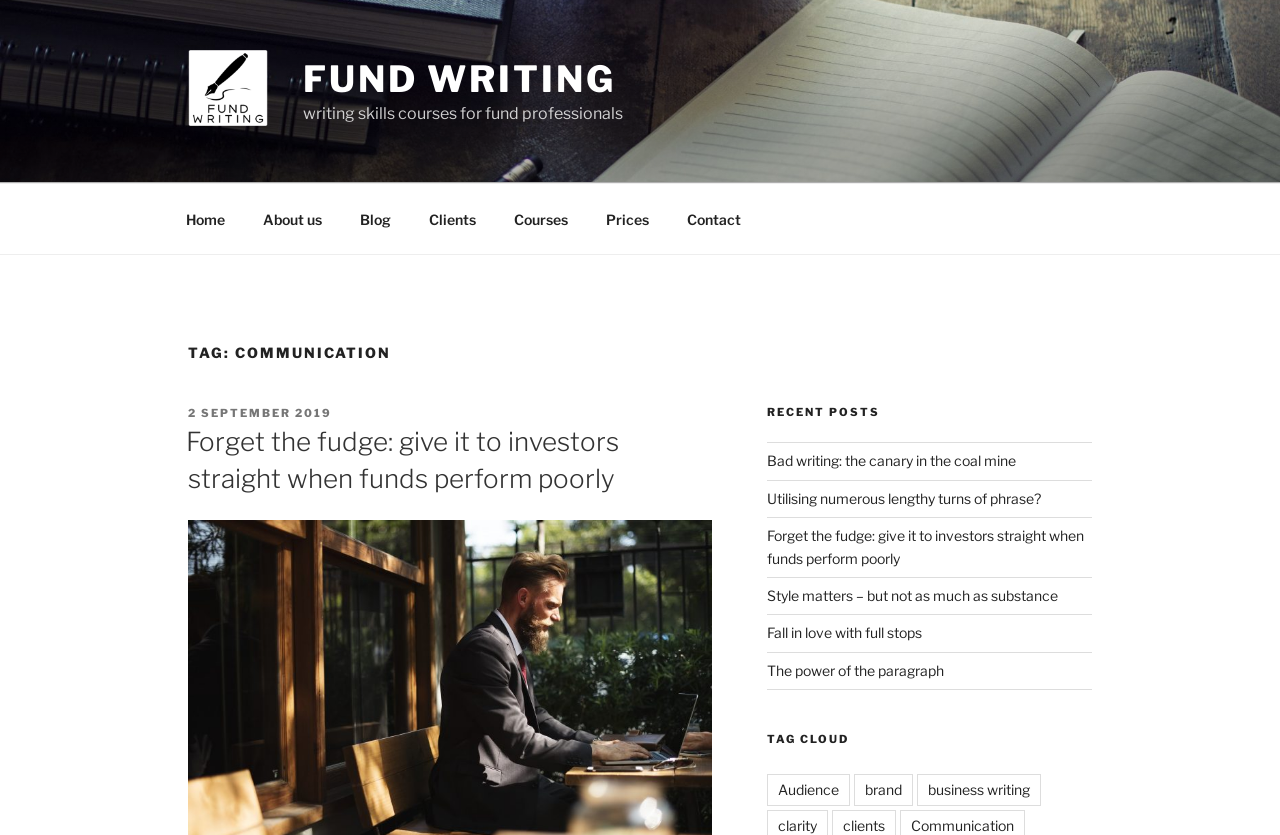Specify the bounding box coordinates of the element's area that should be clicked to execute the given instruction: "View the 'TAG CLOUD'". The coordinates should be four float numbers between 0 and 1, i.e., [left, top, right, bottom].

[0.599, 0.877, 0.853, 0.895]